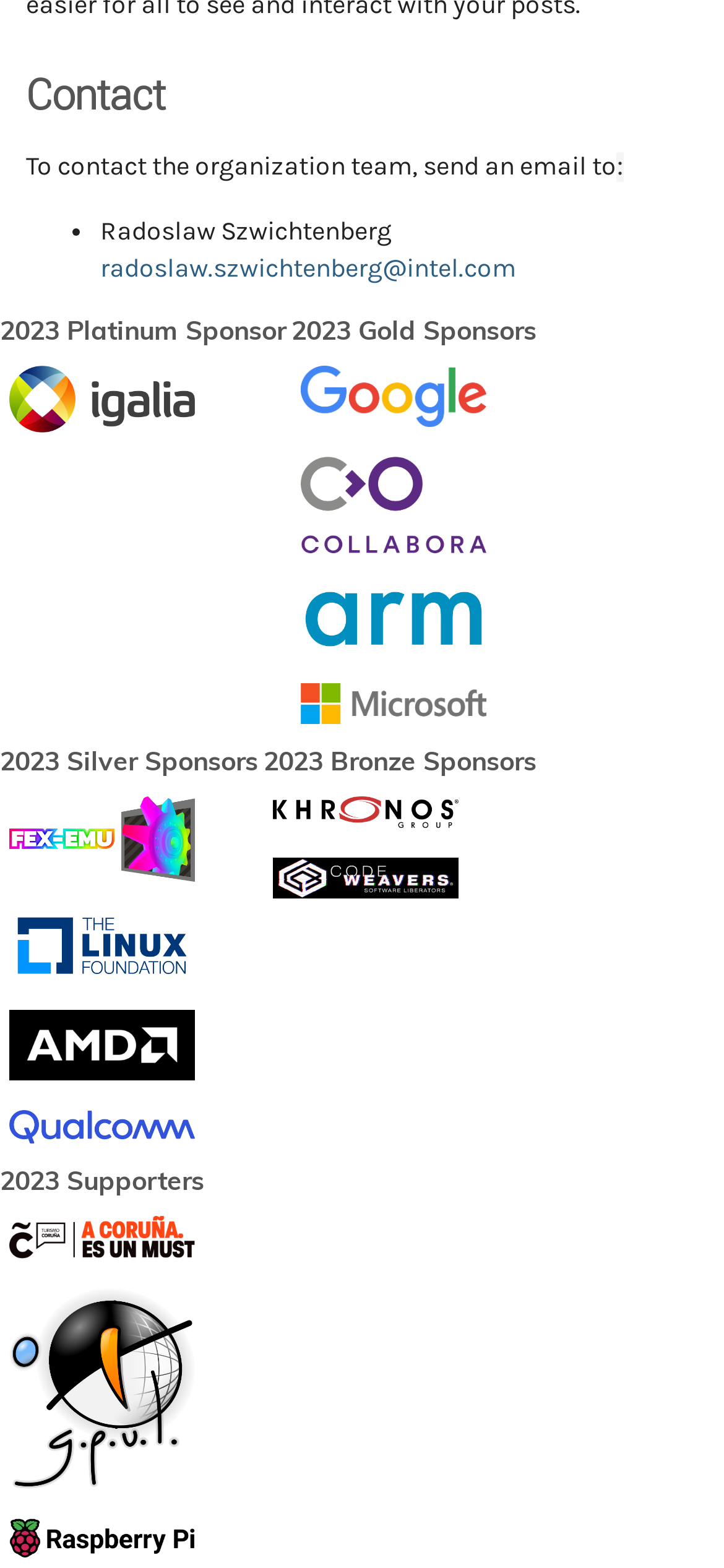Kindly determine the bounding box coordinates for the area that needs to be clicked to execute this instruction: "Email the organization team".

[0.036, 0.096, 0.851, 0.116]